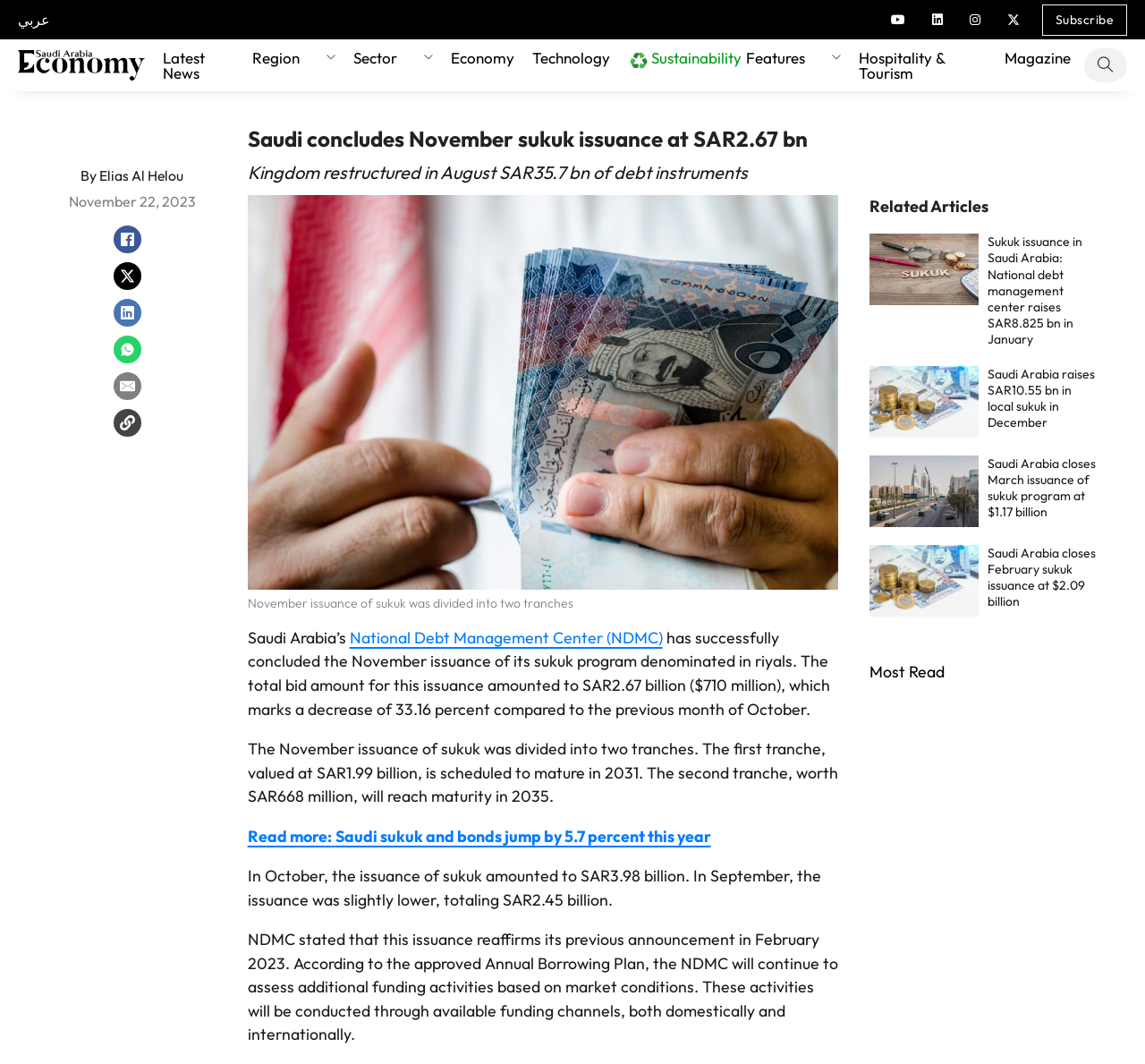Find the bounding box coordinates of the clickable region needed to perform the following instruction: "Open search". The coordinates should be provided as four float numbers between 0 and 1, i.e., [left, top, right, bottom].

[0.947, 0.045, 0.984, 0.077]